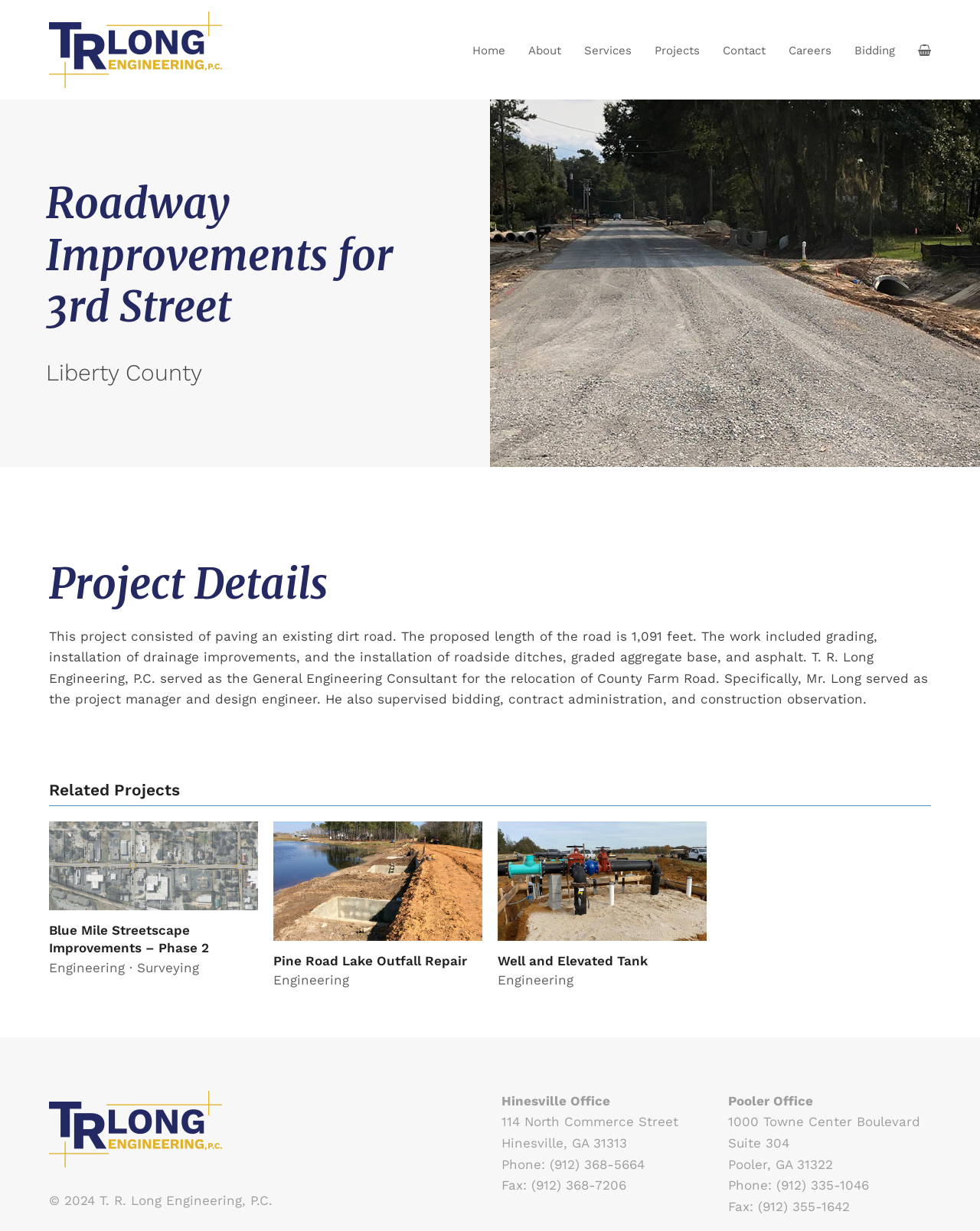Use a single word or phrase to answer the question: 
What is the phone number of the Pooler Office?

(912) 335-1046